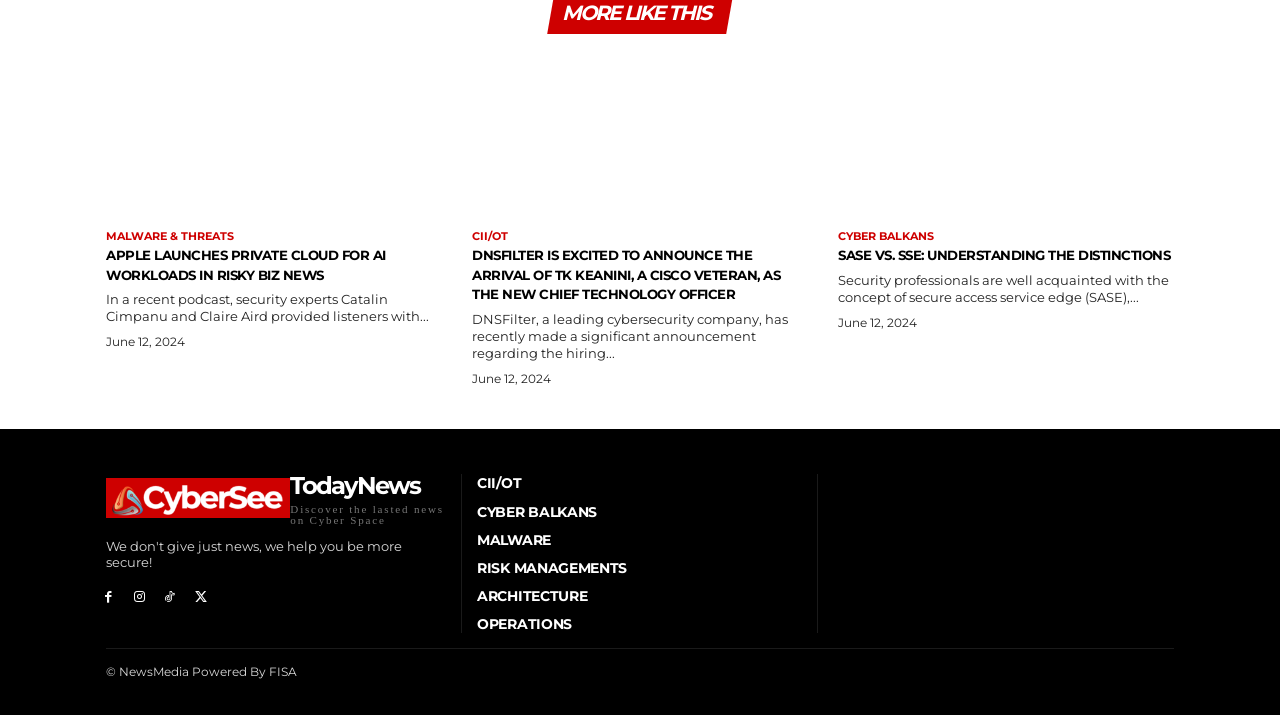Please determine the bounding box coordinates for the element with the description: "Risk Managements".

[0.373, 0.824, 0.627, 0.85]